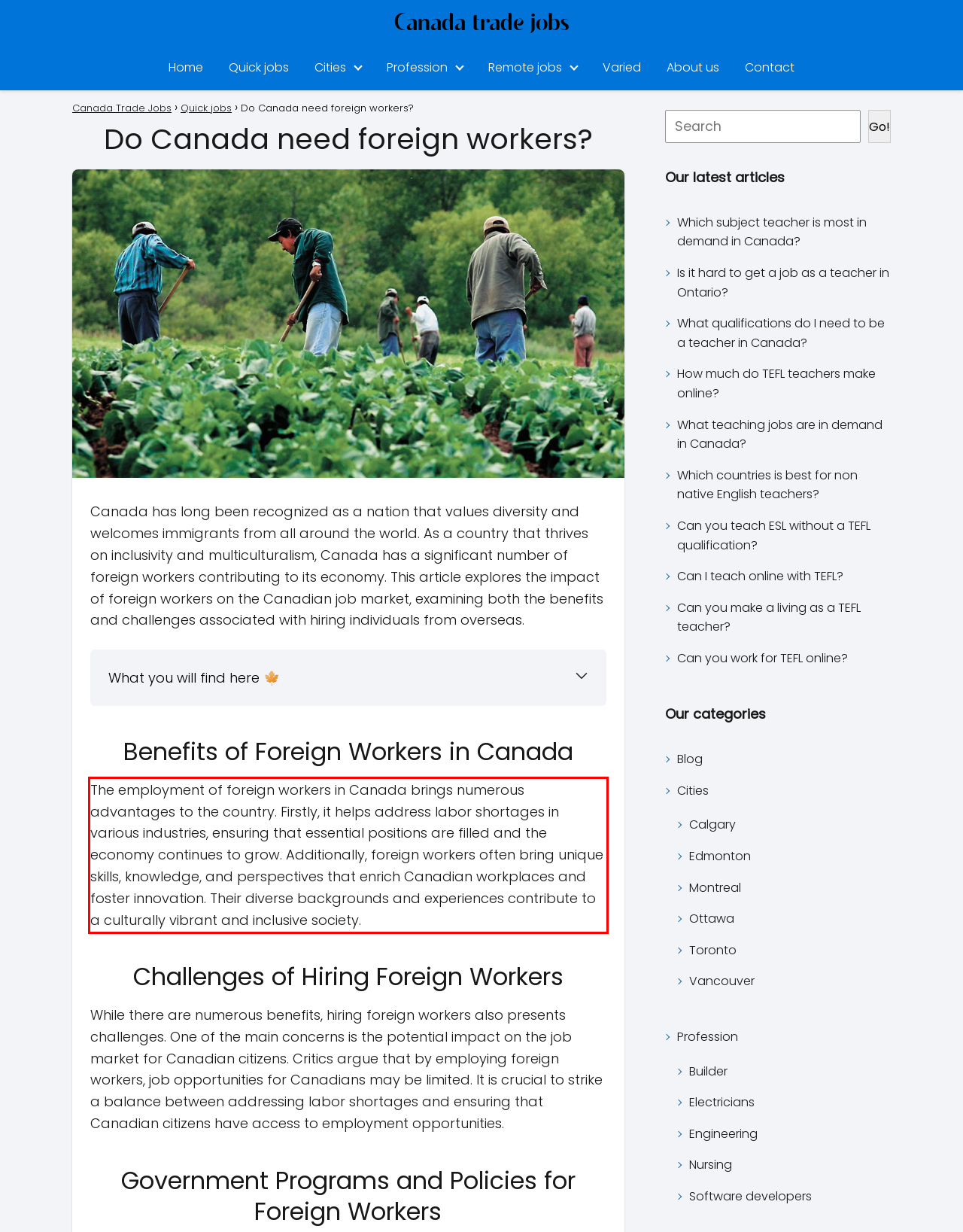You are provided with a webpage screenshot that includes a red rectangle bounding box. Extract the text content from within the bounding box using OCR.

The employment of foreign workers in Canada brings numerous advantages to the country. Firstly, it helps address labor shortages in various industries, ensuring that essential positions are filled and the economy continues to grow. Additionally, foreign workers often bring unique skills, knowledge, and perspectives that enrich Canadian workplaces and foster innovation. Their diverse backgrounds and experiences contribute to a culturally vibrant and inclusive society.